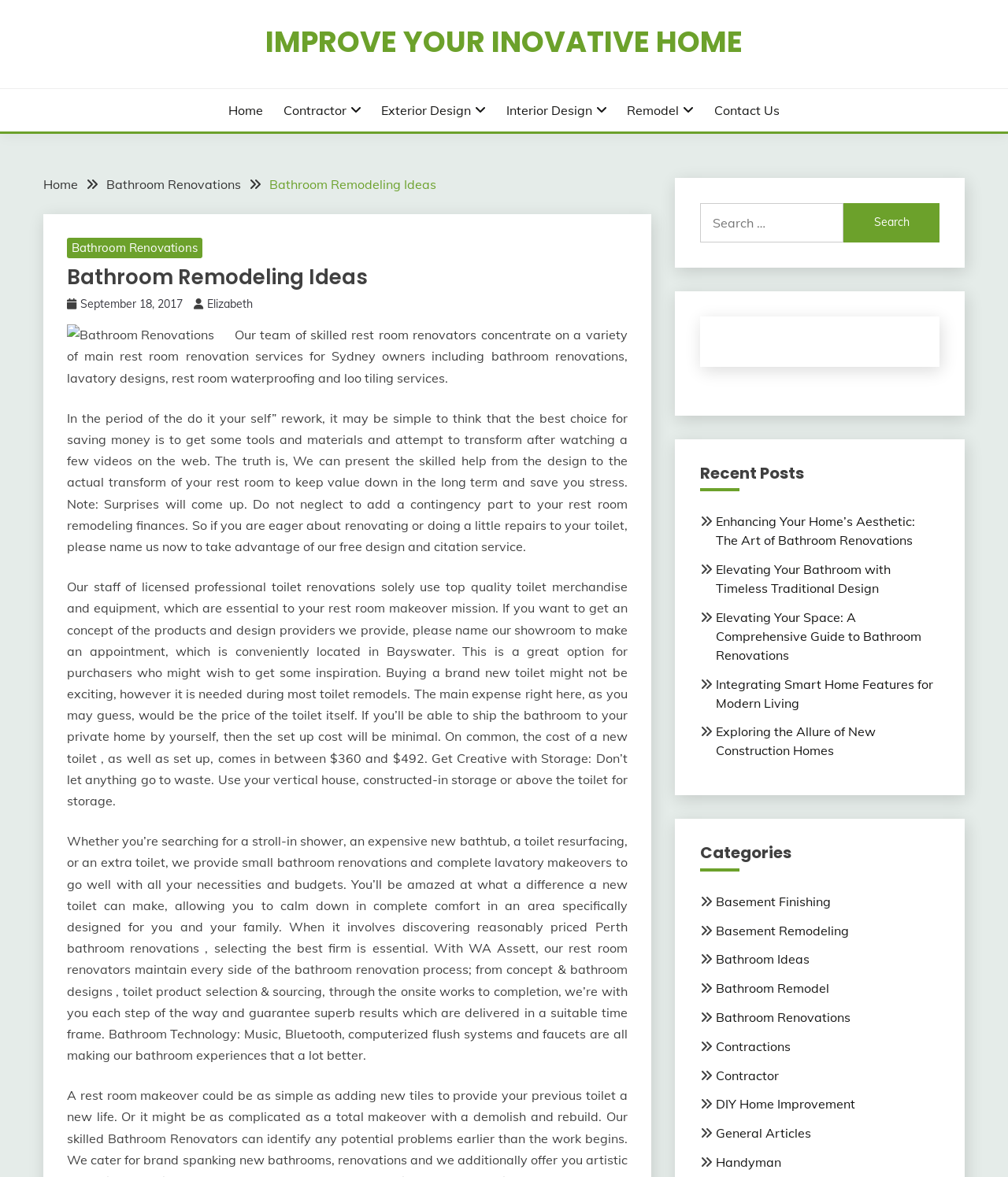Please determine the bounding box coordinates of the section I need to click to accomplish this instruction: "Read the 'Bathroom Remodeling Ideas' article".

[0.066, 0.225, 0.622, 0.246]